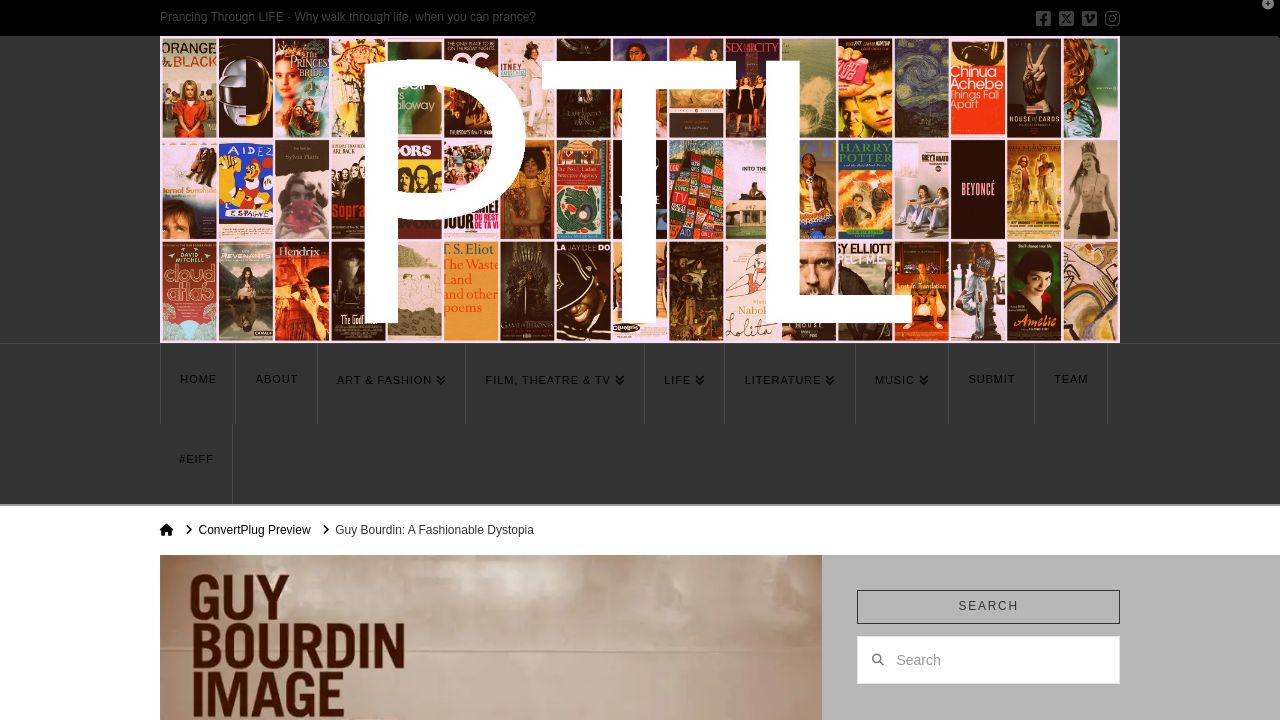Is the search bar located at the bottom of the webpage?
From the screenshot, supply a one-word or short-phrase answer.

Yes